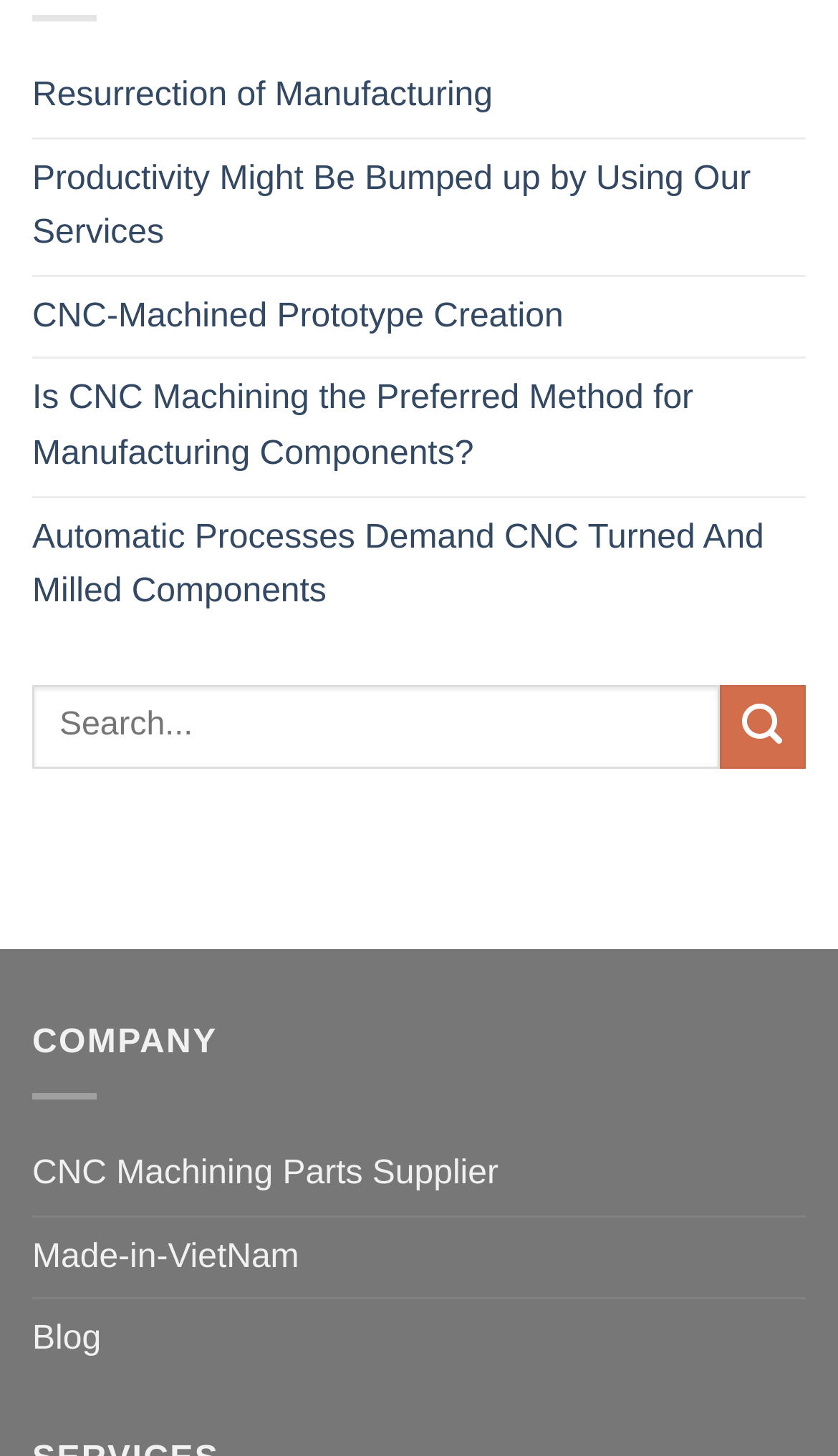Using the format (top-left x, top-left y, bottom-right x, bottom-right y), provide the bounding box coordinates for the described UI element. All values should be floating point numbers between 0 and 1: CNC Machining Parts Supplier

[0.038, 0.779, 0.595, 0.835]